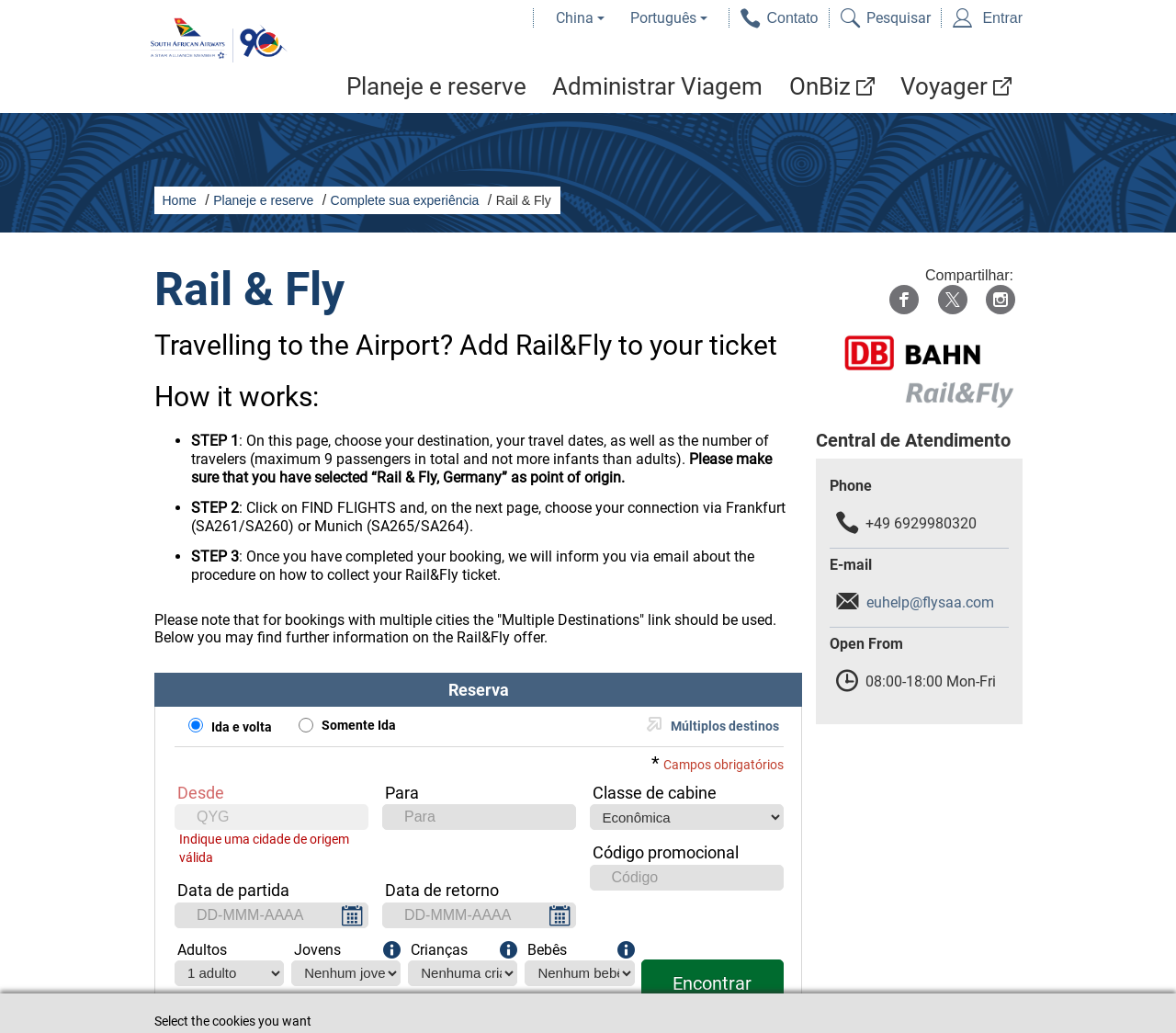What is the age range for 'Jovens'? Based on the screenshot, please respond with a single word or phrase.

12 to 15 years